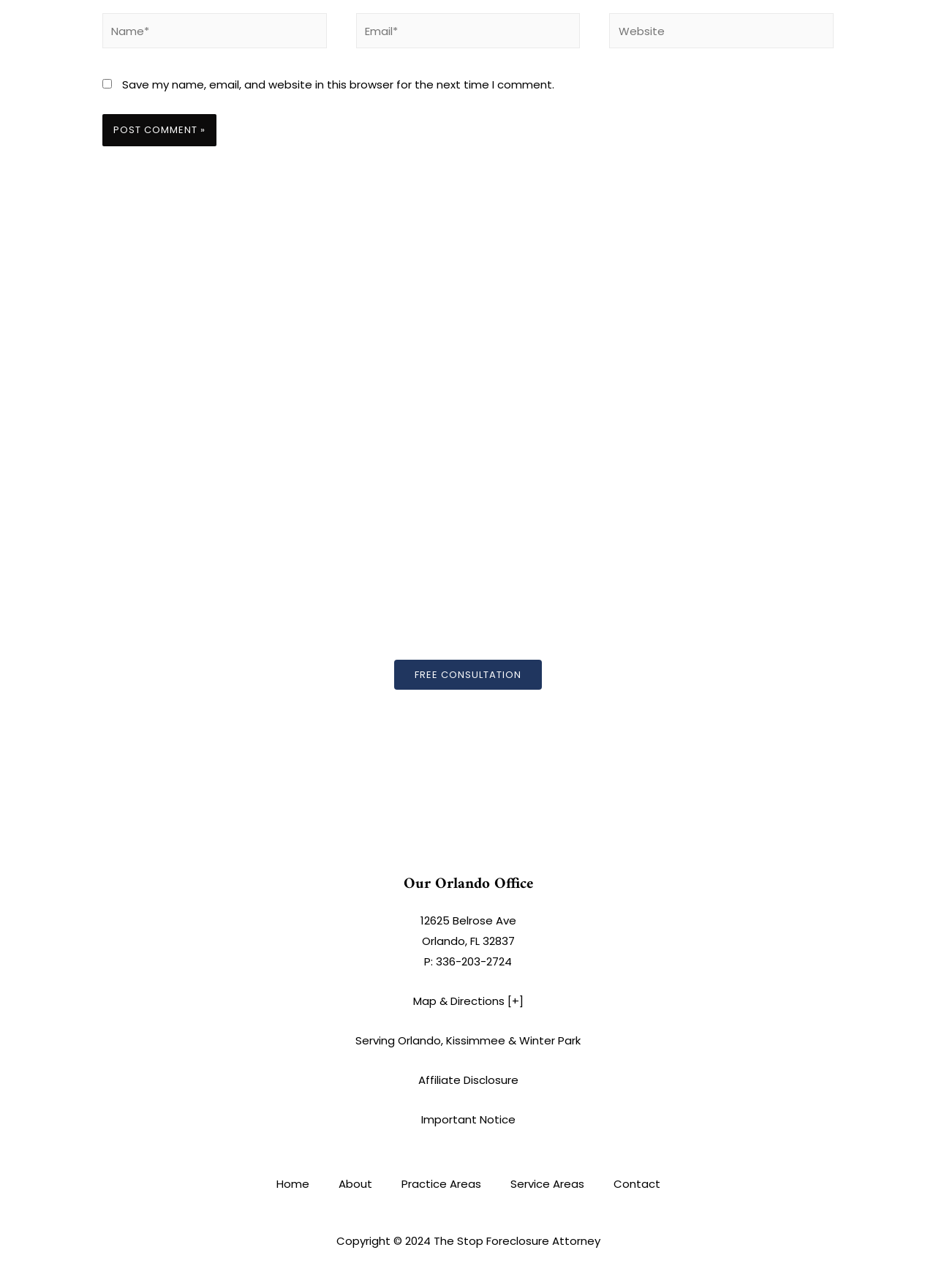How many textboxes are there?
Using the screenshot, give a one-word or short phrase answer.

3